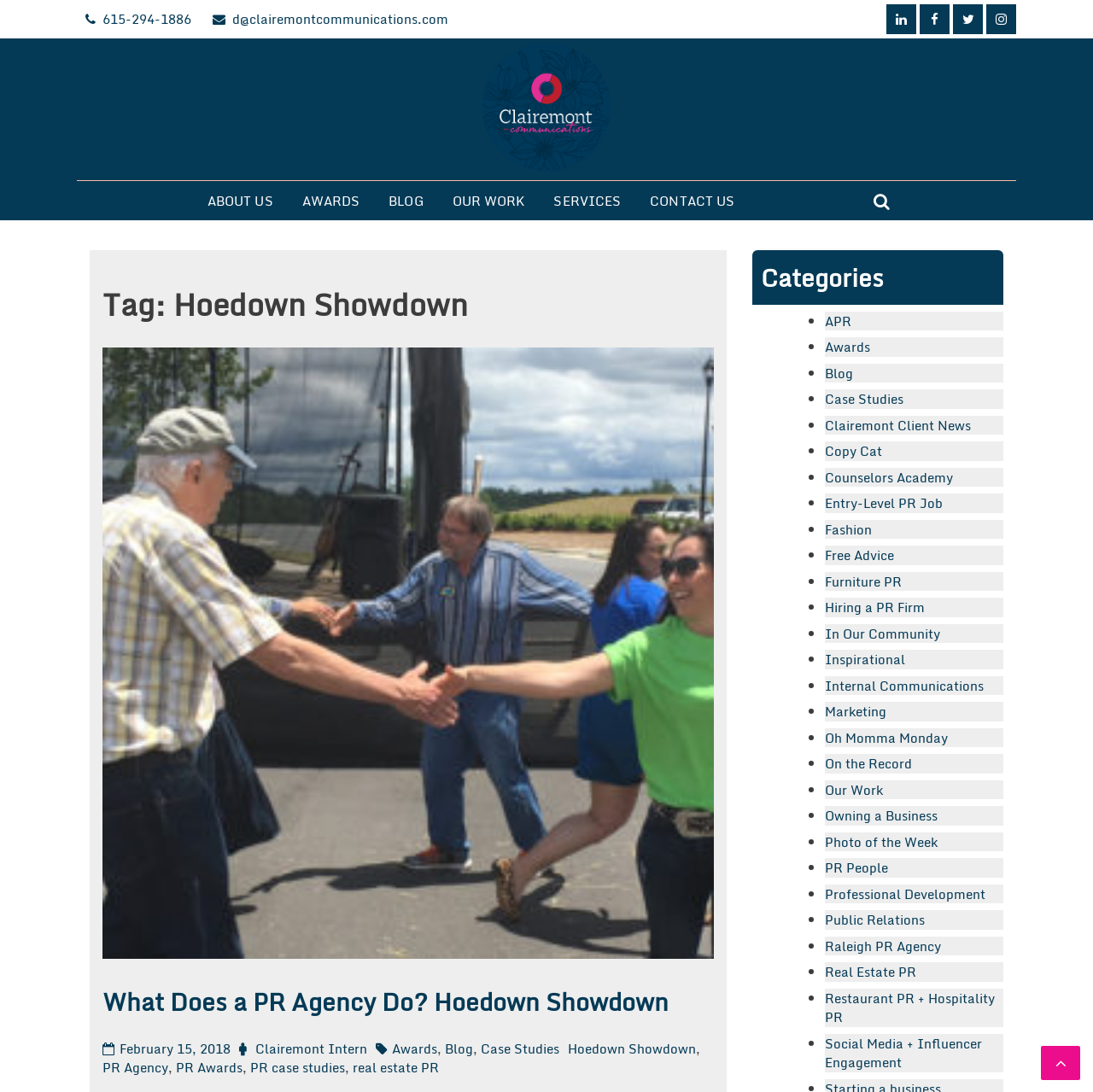Determine the bounding box coordinates for the clickable element required to fulfill the instruction: "Explore the 'Awards' section". Provide the coordinates as four float numbers between 0 and 1, i.e., [left, top, right, bottom].

[0.276, 0.169, 0.329, 0.197]